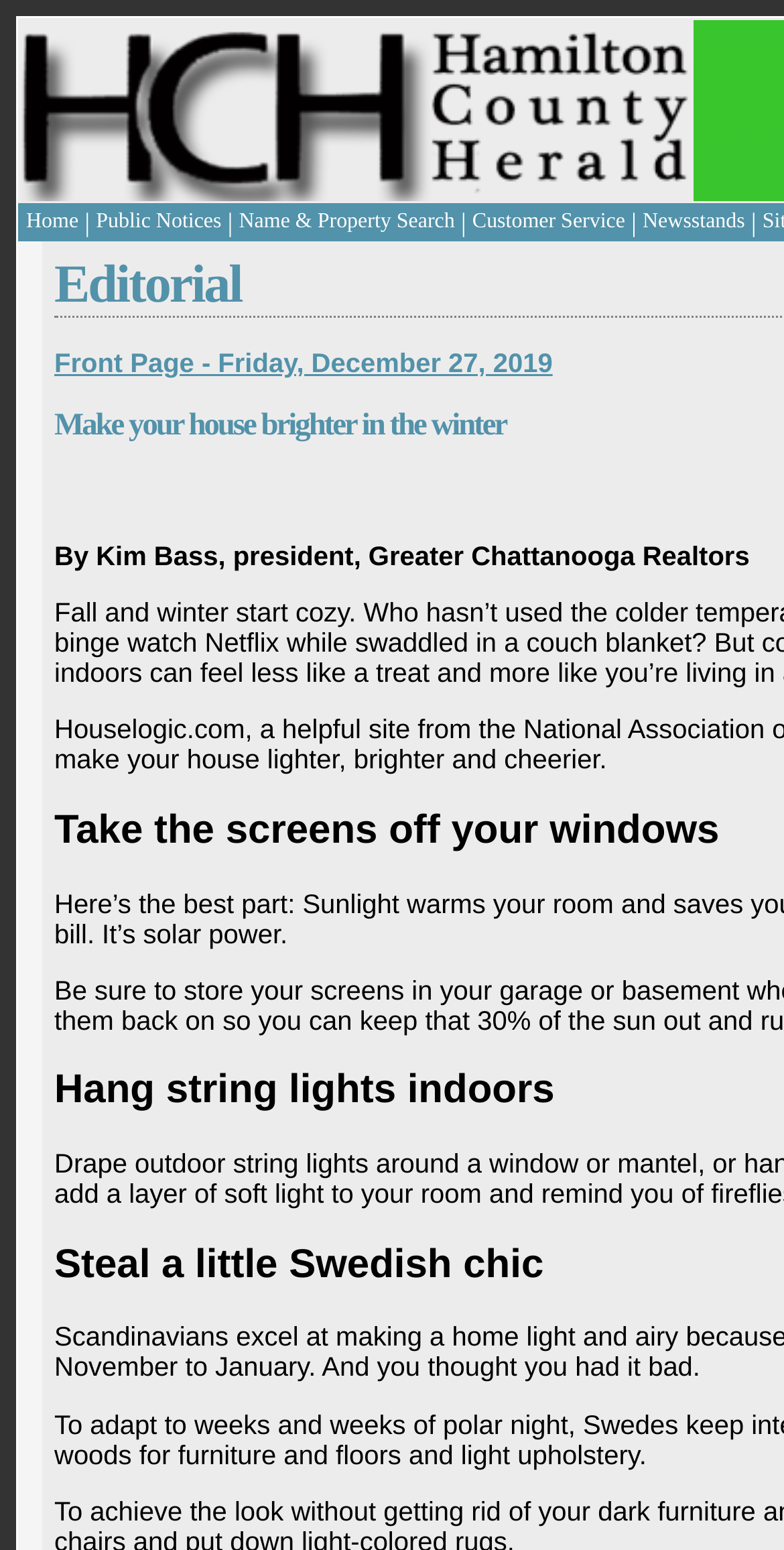Bounding box coordinates should be in the format (top-left x, top-left y, bottom-right x, bottom-right y) and all values should be floating point numbers between 0 and 1. Determine the bounding box coordinate for the UI element described as: Customer Service

[0.602, 0.136, 0.797, 0.151]